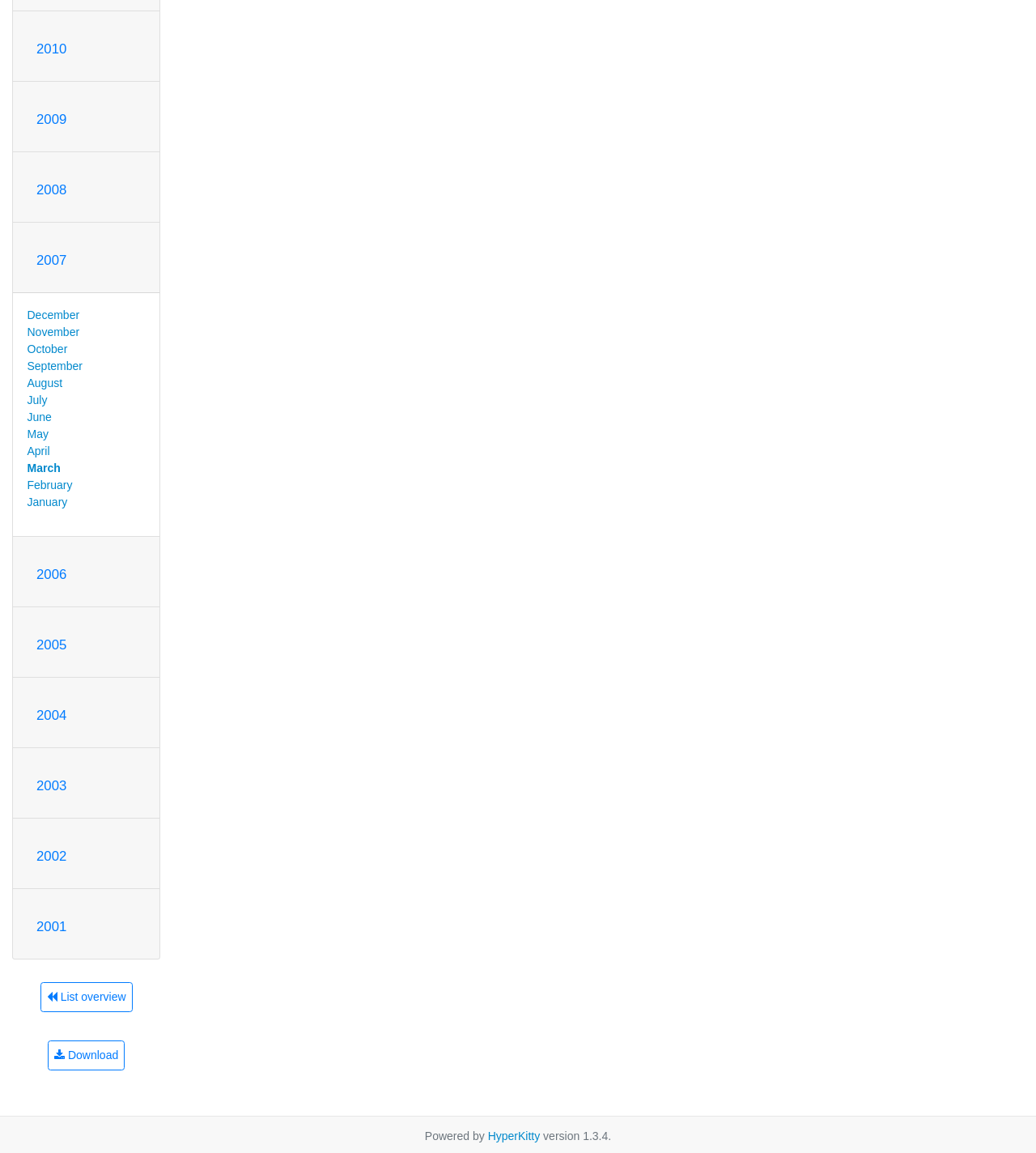Given the description "August", provide the bounding box coordinates of the corresponding UI element.

[0.026, 0.326, 0.06, 0.338]